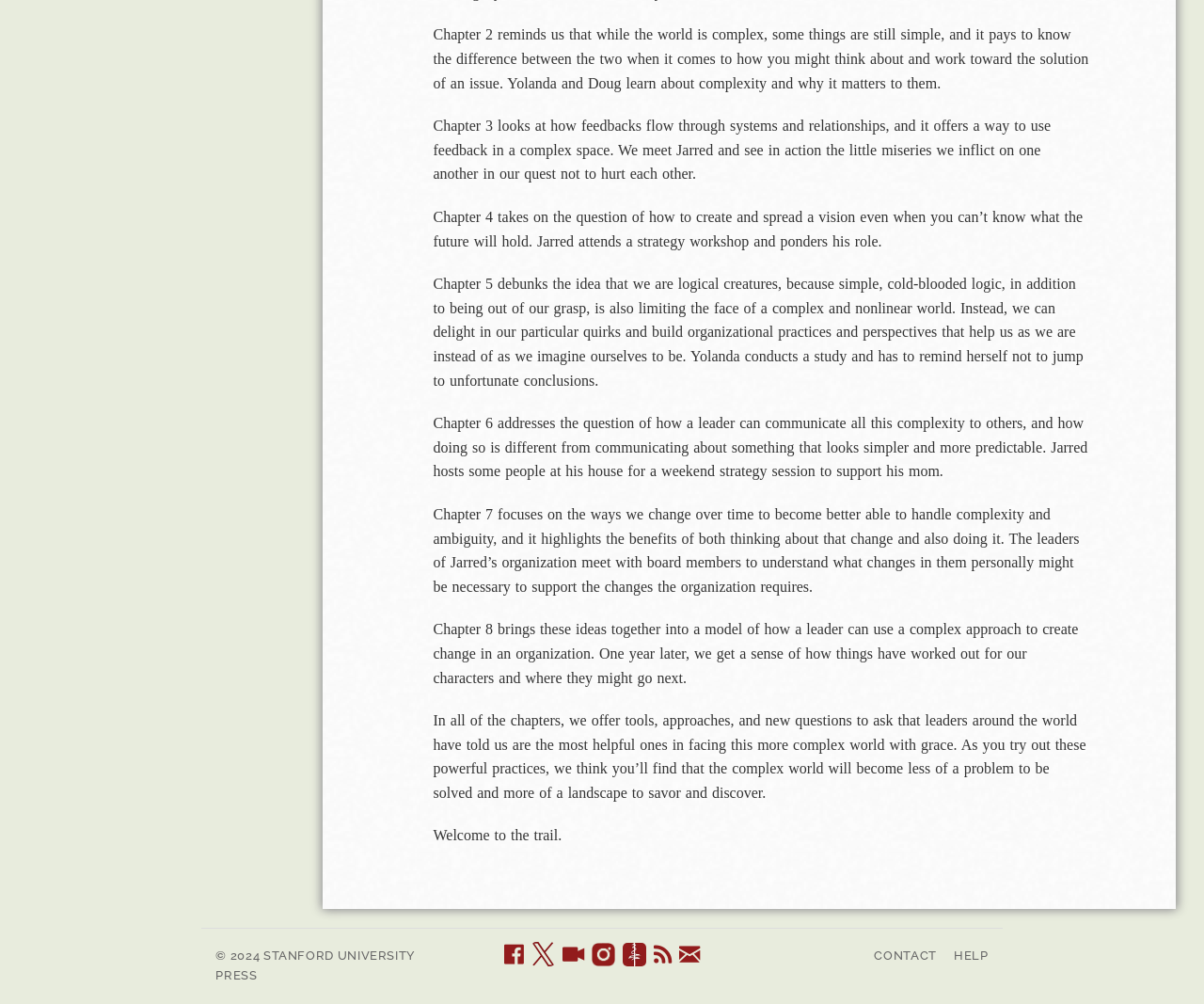Locate the bounding box coordinates of the item that should be clicked to fulfill the instruction: "Read the latest on the SUP Blog.".

[0.517, 0.936, 0.537, 0.966]